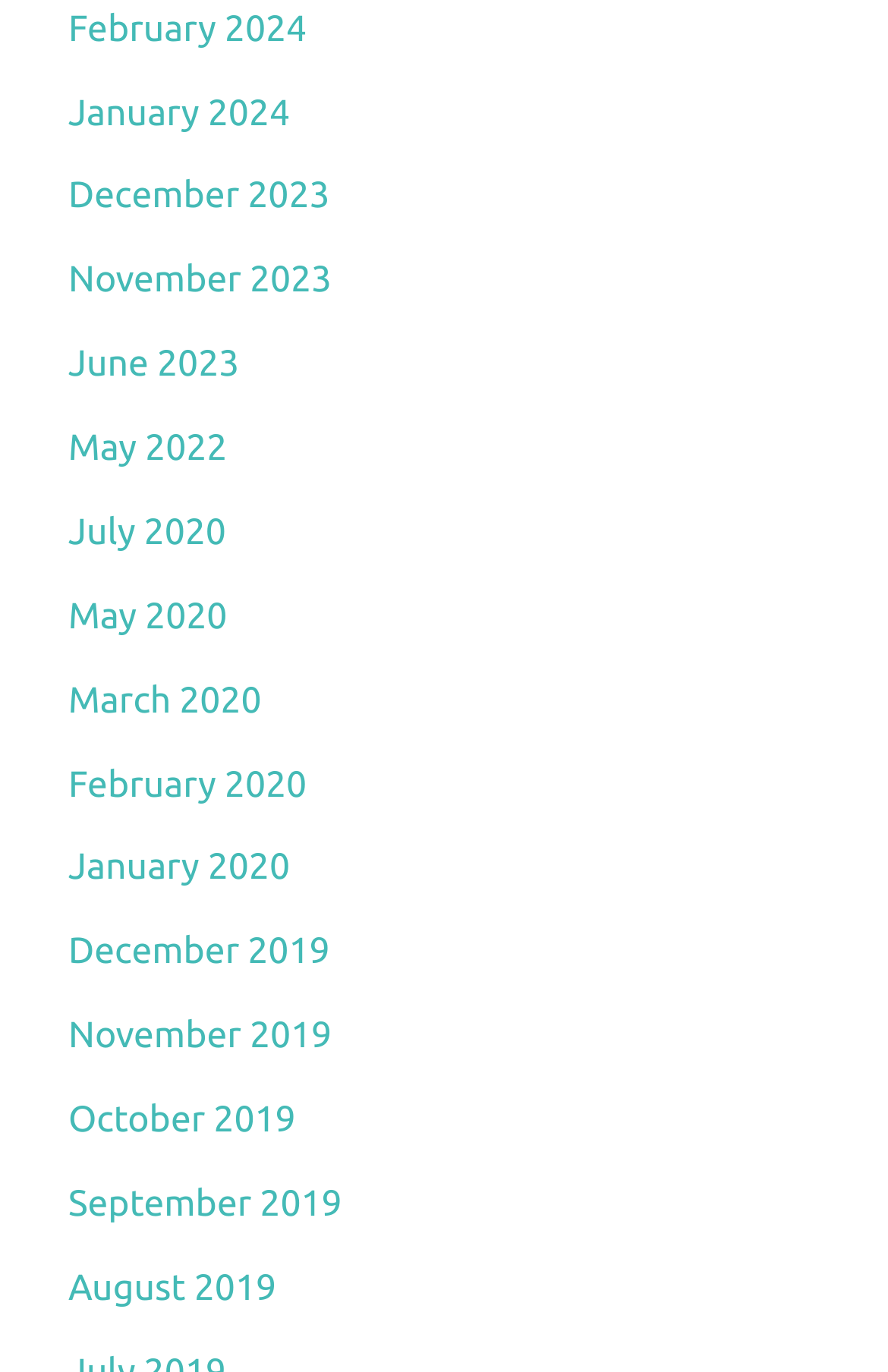Using the information shown in the image, answer the question with as much detail as possible: What is the latest month listed?

I looked at the list of links and found that the latest month listed is February 2024, which is at the top of the list.